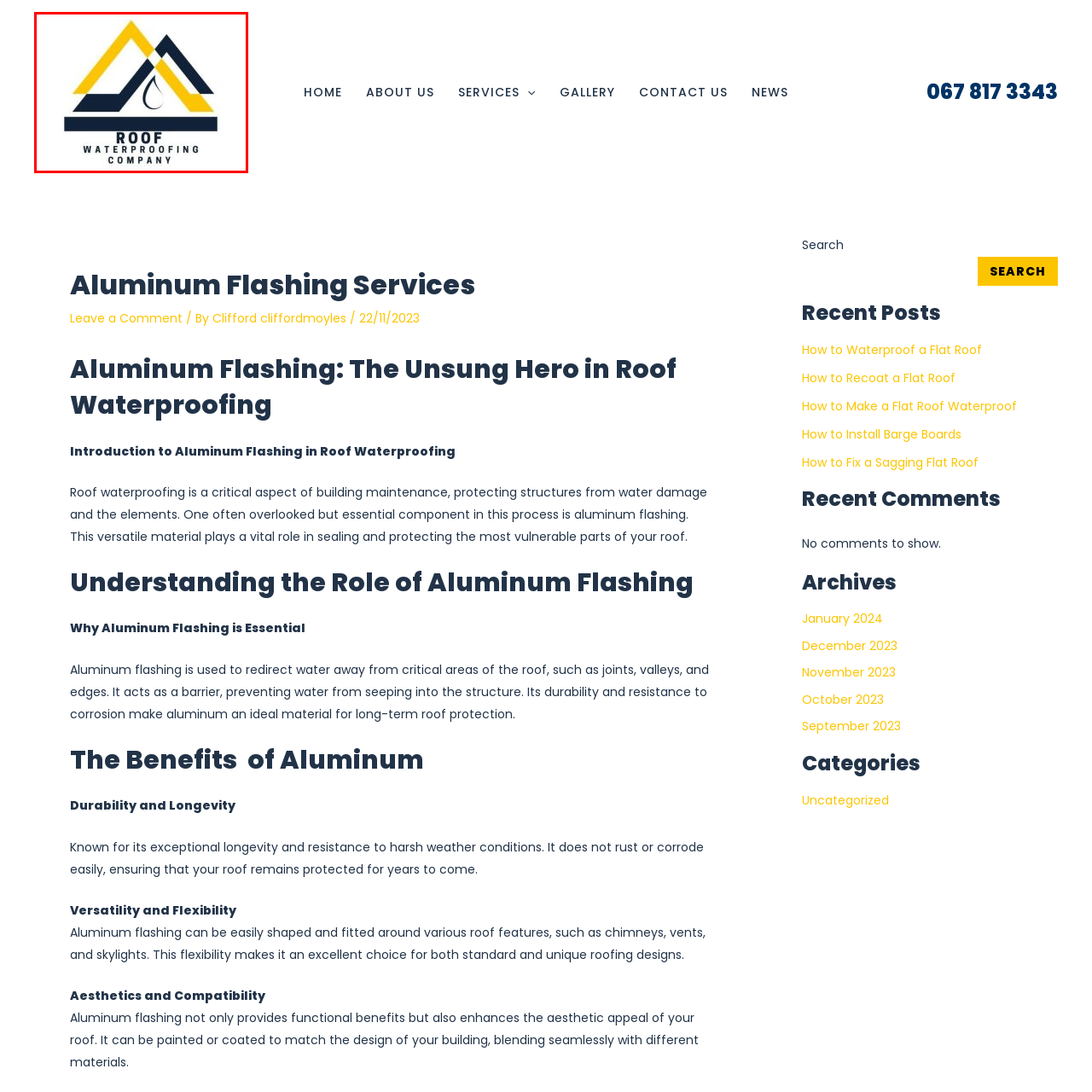Craft a detailed explanation of the image surrounded by the red outline.

The image displays the logo of the "Roof Waterproofing Company," characterized by a modern and professional design. The logo features stylized triangular shapes in vibrant yellow and navy blue, symbolizing a roof, with a single droplet of water incorporated into the design, emphasizing the company's focus on waterproofing services. Below the graphical elements, the company name is prominently displayed in bold letters, clearly stating "ROOF WATERPROOFING COMPANY." This logo visually communicates the brand's commitment to roofing solutions and waterproofing expertise, making it easily recognizable and memorable.